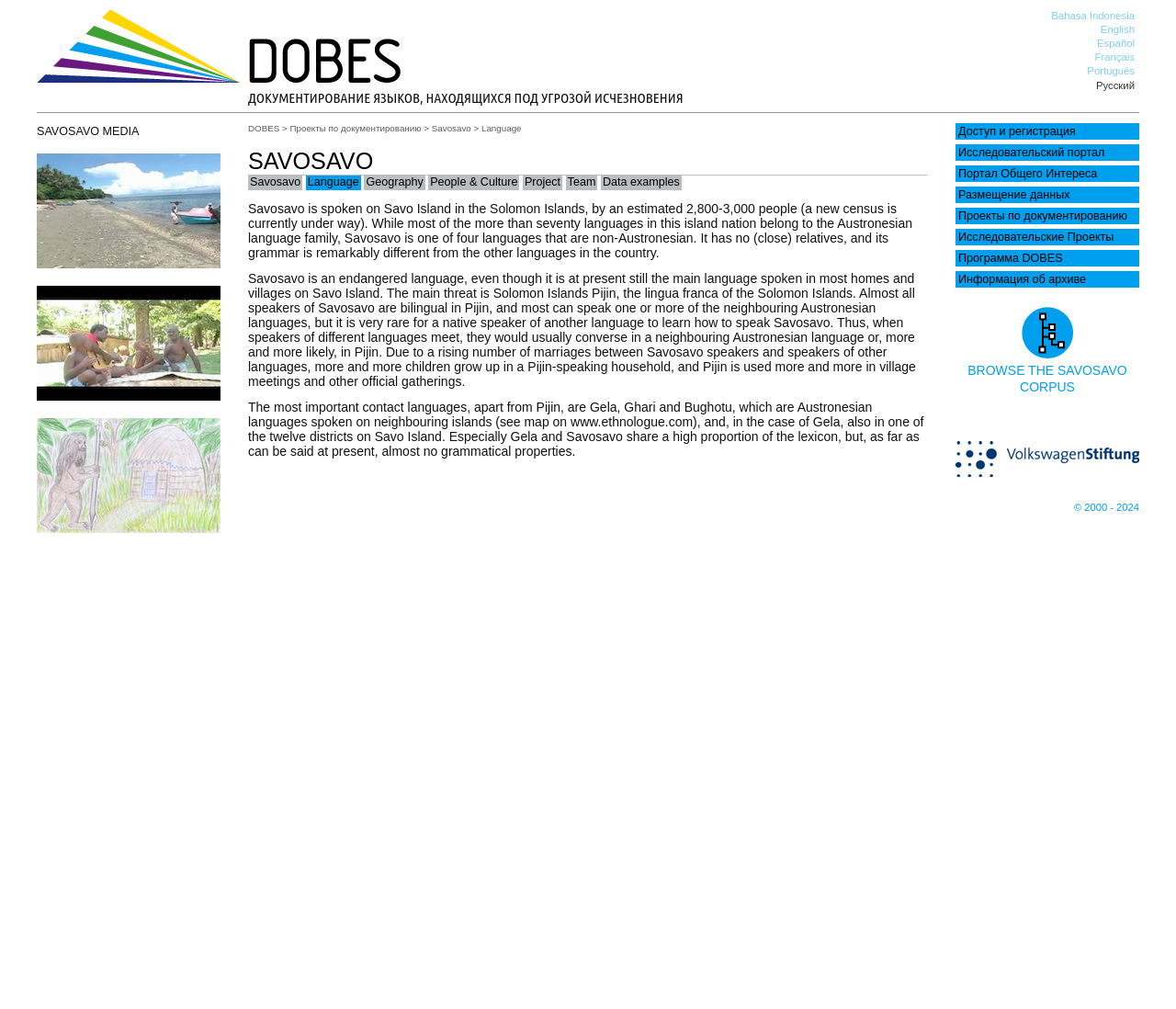Please identify the bounding box coordinates of the area that needs to be clicked to follow this instruction: "Browse the Savosavo Corpus".

[0.823, 0.344, 0.958, 0.391]